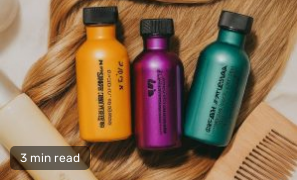What is the purpose of the small overlay at the bottom left corner?
Relying on the image, give a concise answer in one word or a brief phrase.

Indicates estimated read time